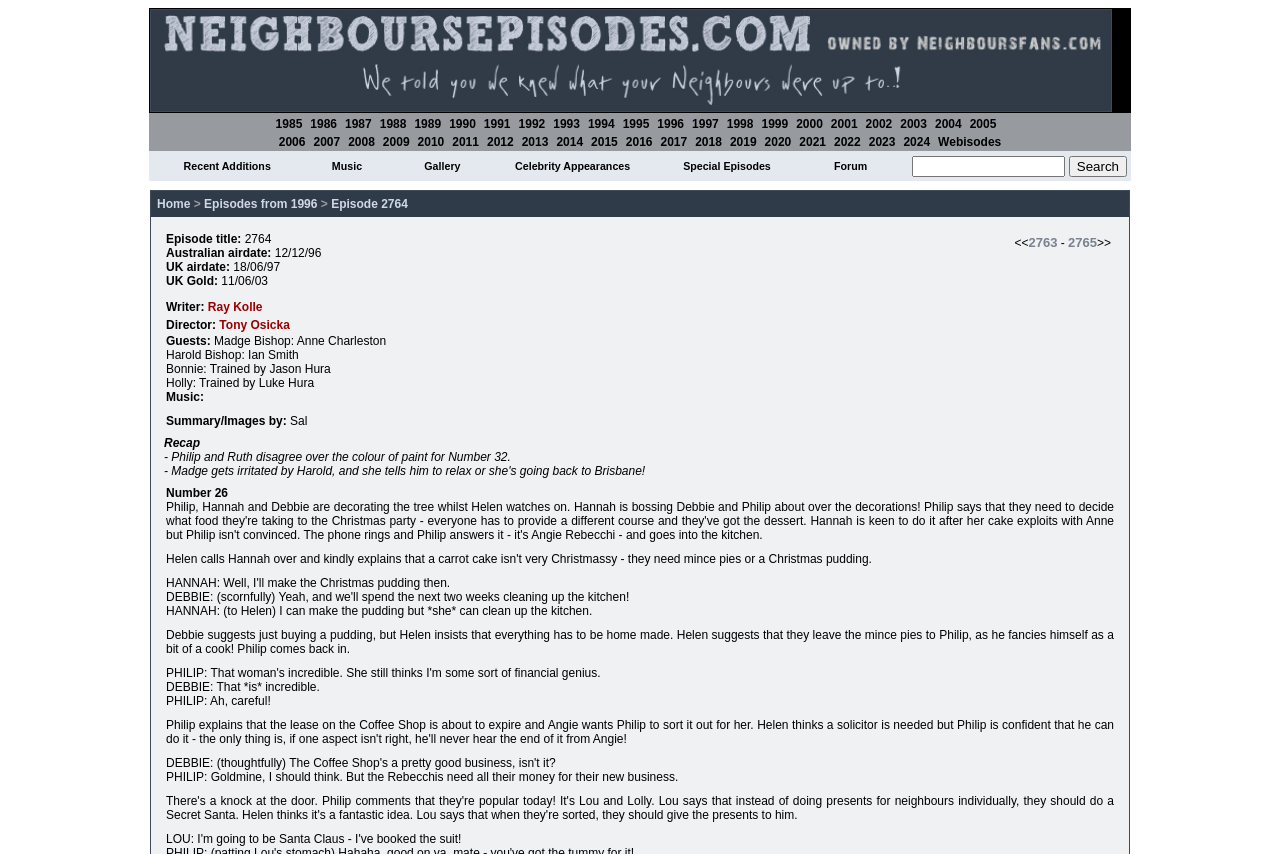What is the year of the episode?
Please provide a comprehensive answer to the question based on the webpage screenshot.

The year of the episode can be found in the title of the webpage, 'Neighbours Episode 2764 from 1996 - NeighboursEpisodes.com', which explicitly mentions the year 1996.